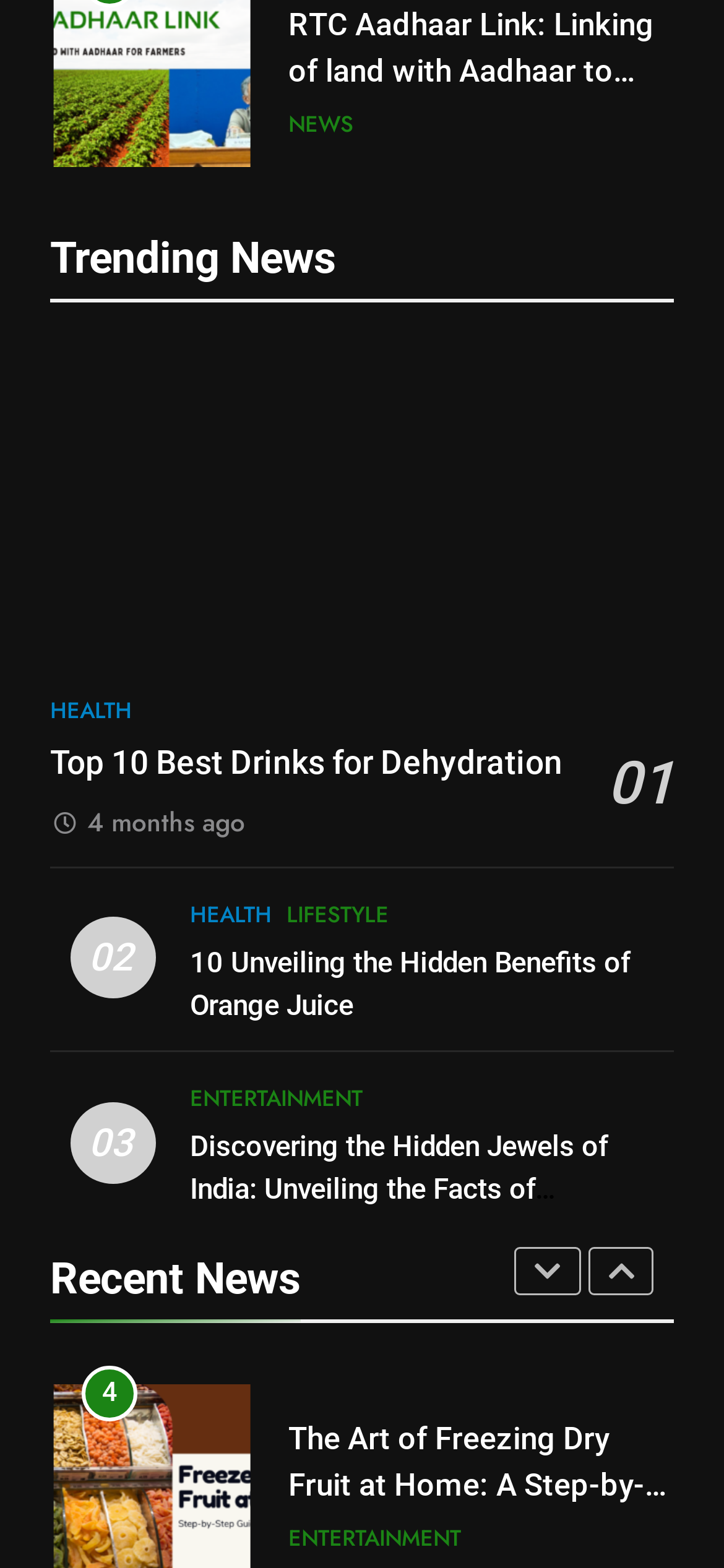What is the purpose of the button with the icon ''?
Refer to the image and provide a detailed answer to the question.

The button with the icon '' is likely a 'Load more' button, as it is commonly used to load additional content on a webpage, and it is present at the bottom of the 'Recent News' section.